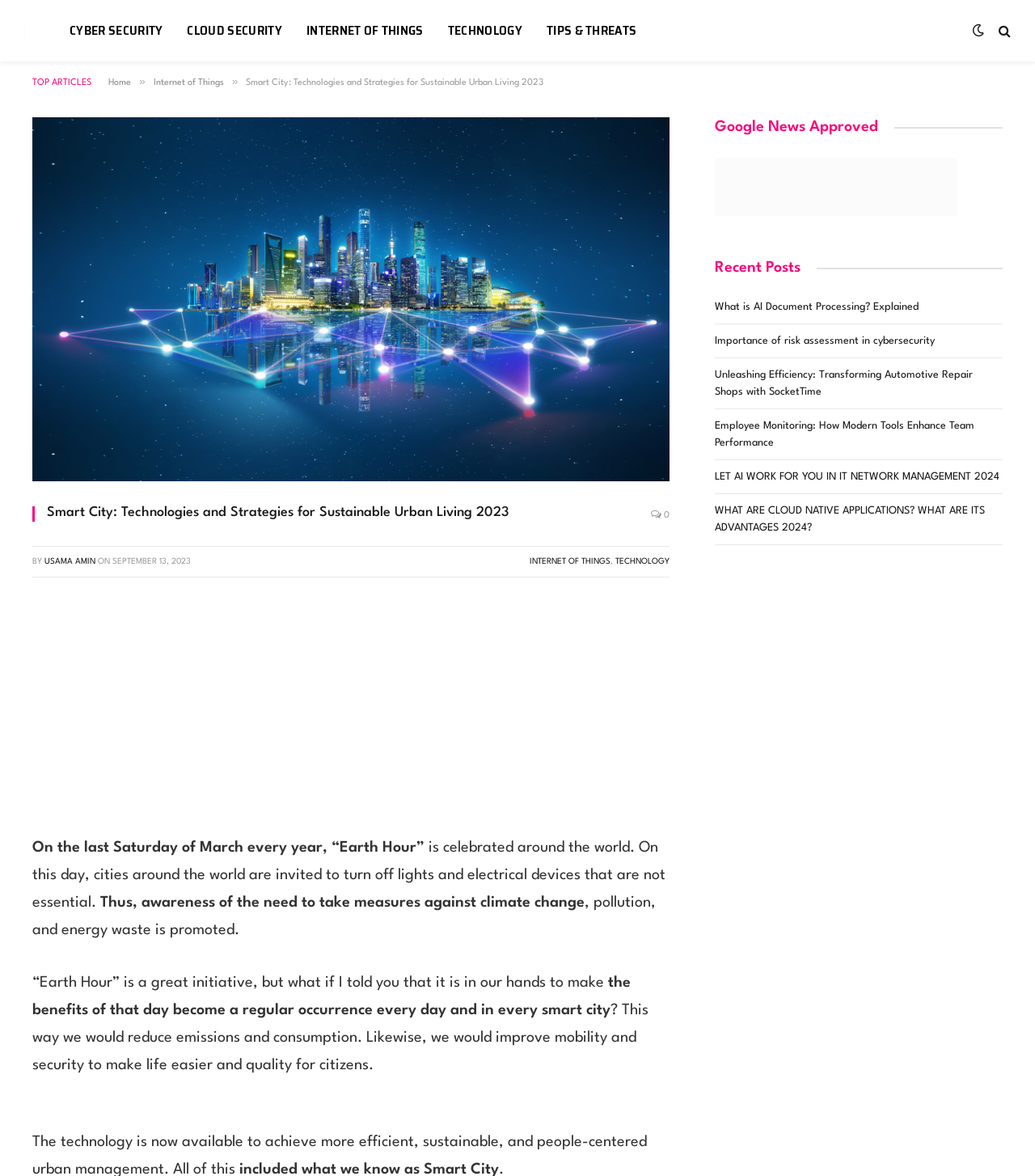What is the date of the article?
Carefully analyze the image and provide a thorough answer to the question.

The date of the article is mentioned in the text '2023-09-13' which is located below the heading 'Smart City: Technologies and Strategies for Sustainable Urban Living 2023'.